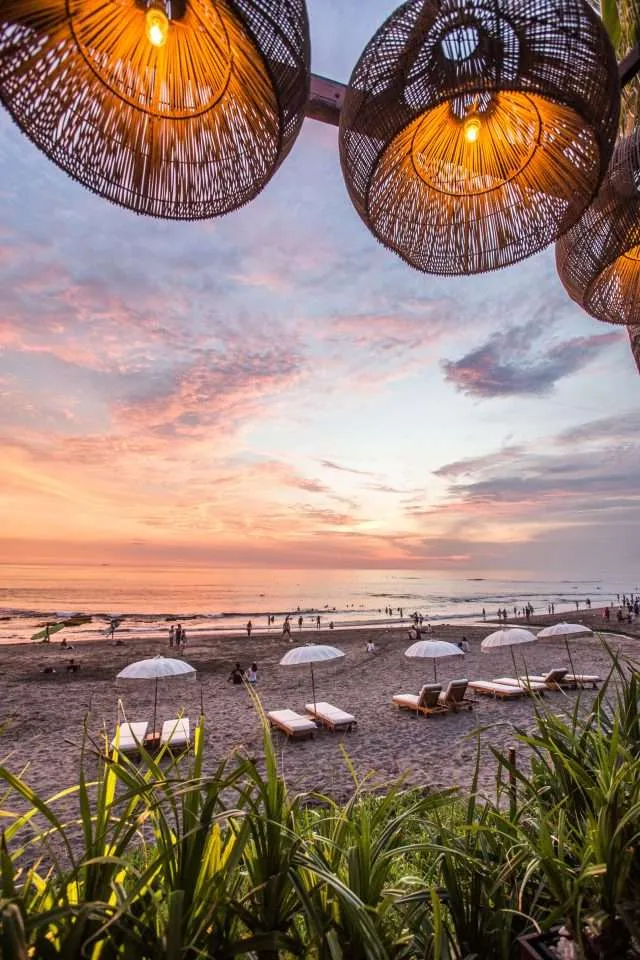Please provide a detailed answer to the question below by examining the image:
What type of light fixtures are hanging above?

The type of light fixtures hanging above are rattan, which are beautifully crafted to complement the warm glow of the sunset, adding to the magical evening atmosphere of the beach scene.